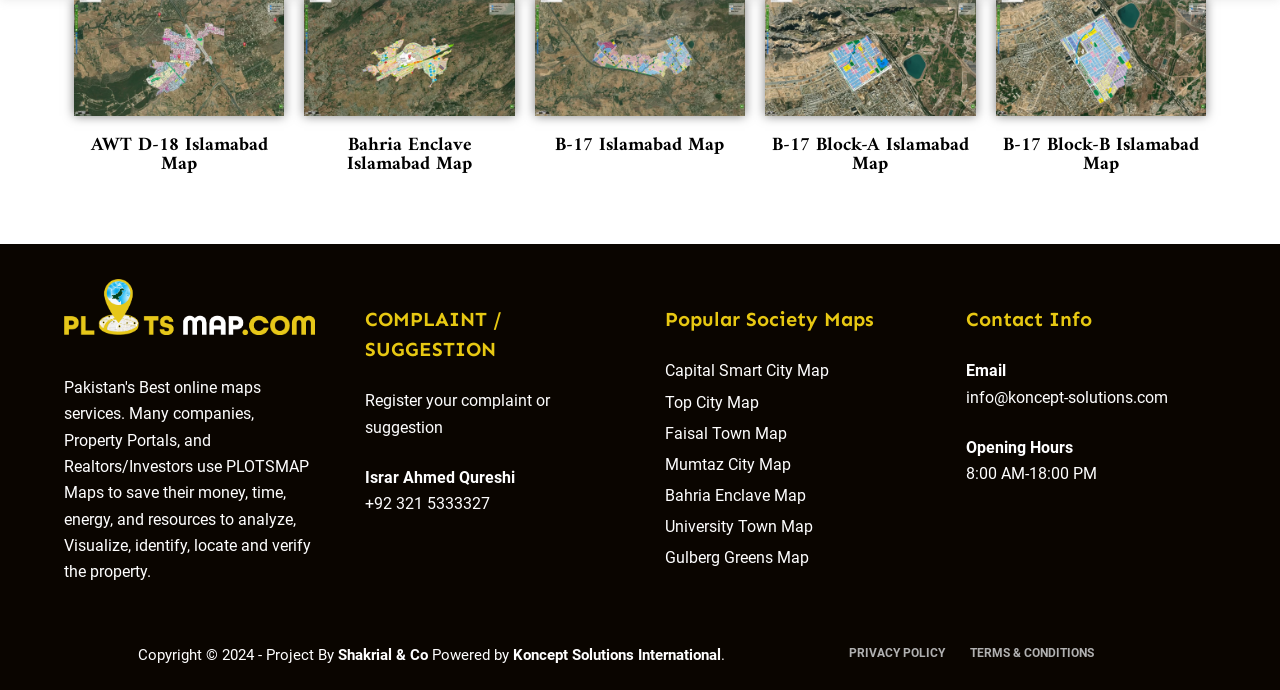Pinpoint the bounding box coordinates of the clickable area needed to execute the instruction: "Contact Israr Ahmed Qureshi". The coordinates should be specified as four float numbers between 0 and 1, i.e., [left, top, right, bottom].

[0.285, 0.678, 0.402, 0.706]